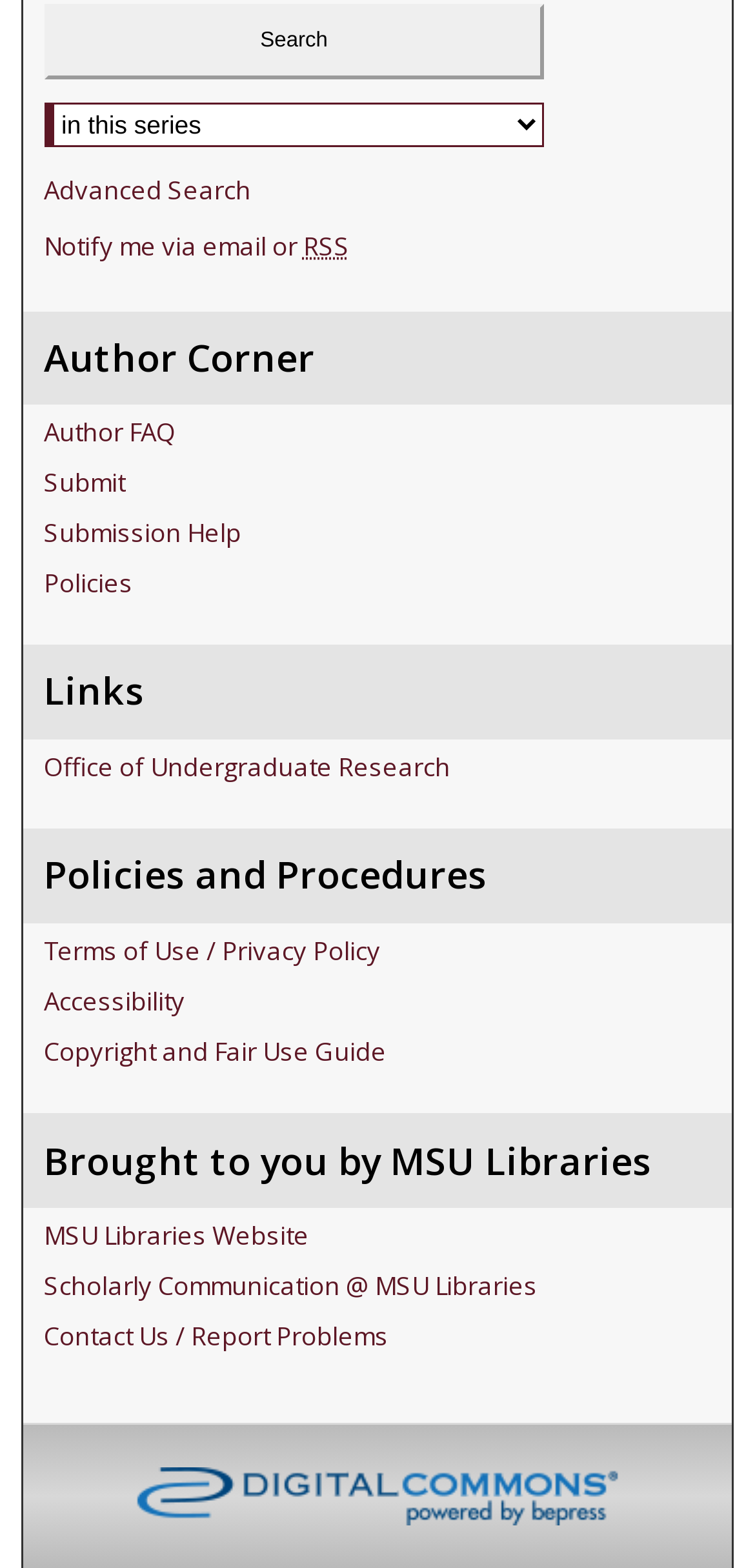Provide a one-word or one-phrase answer to the question:
What is the text next to the combobox?

Select context to search: